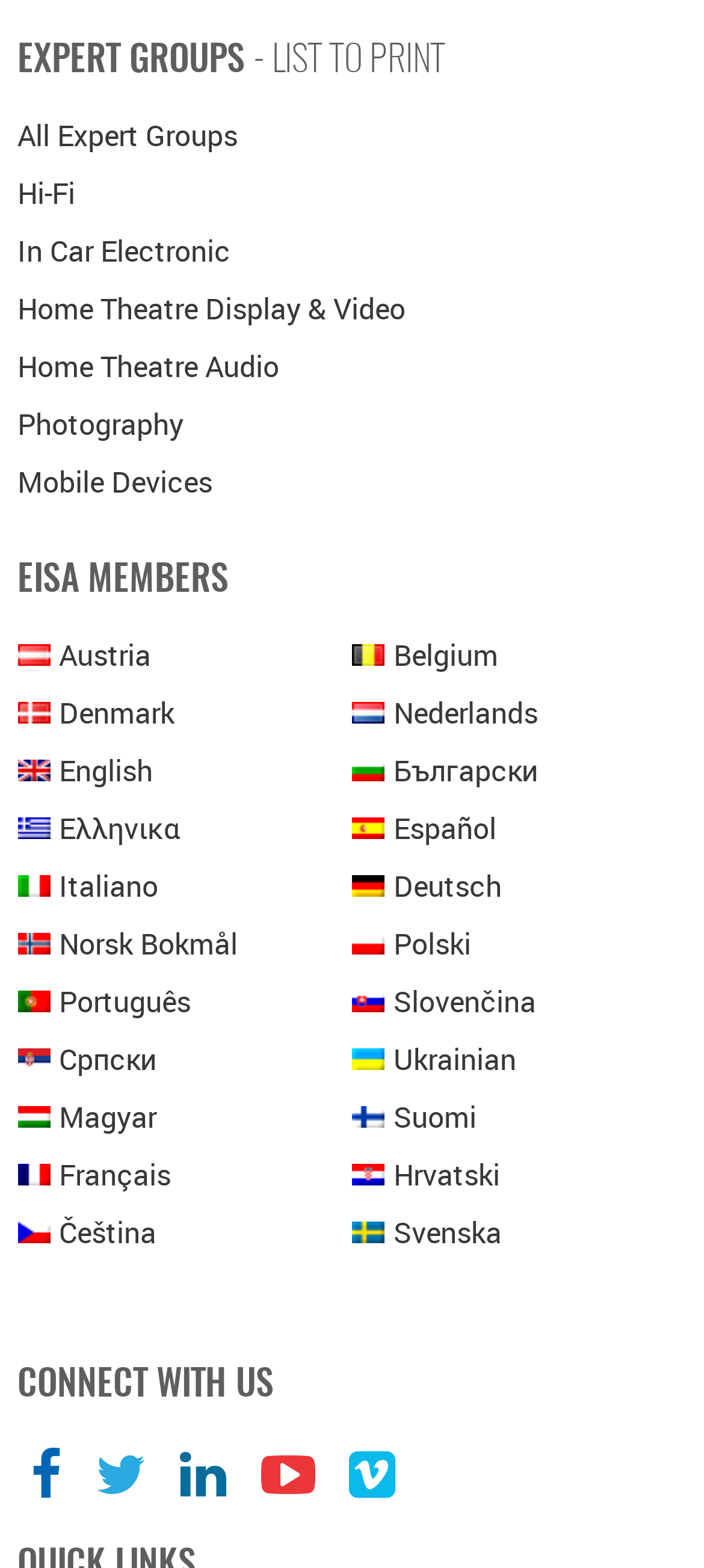Could you highlight the region that needs to be clicked to execute the instruction: "Click on 'All Expert Groups'"?

[0.025, 0.074, 0.338, 0.099]